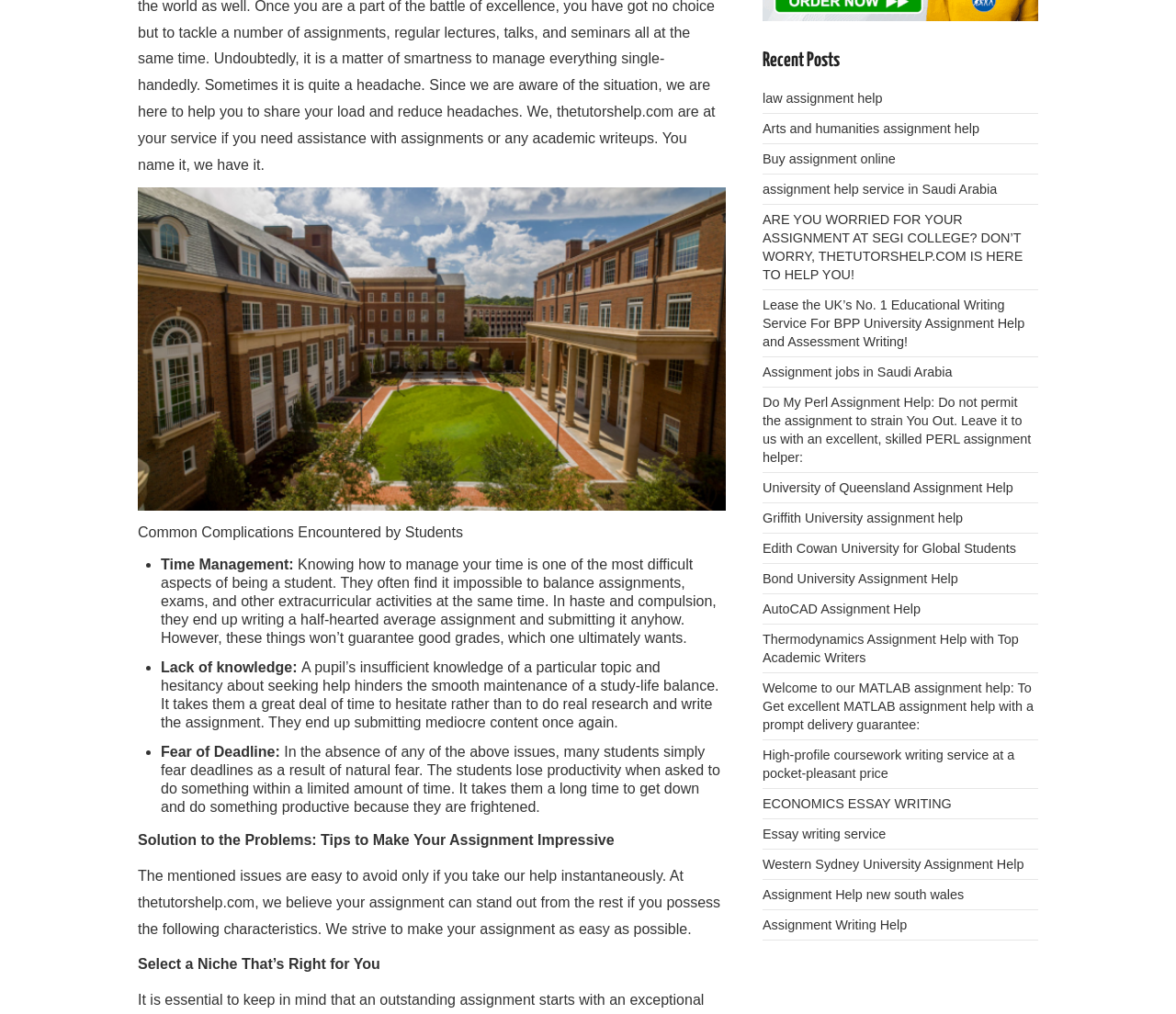Determine the bounding box coordinates for the UI element matching this description: "Bond University Assignment Help".

[0.648, 0.563, 0.815, 0.578]